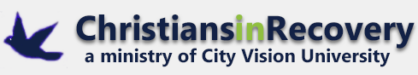Please respond to the question with a concise word or phrase:
What is emphasized in the phrase 'Christians in Recovery'?

community aspect